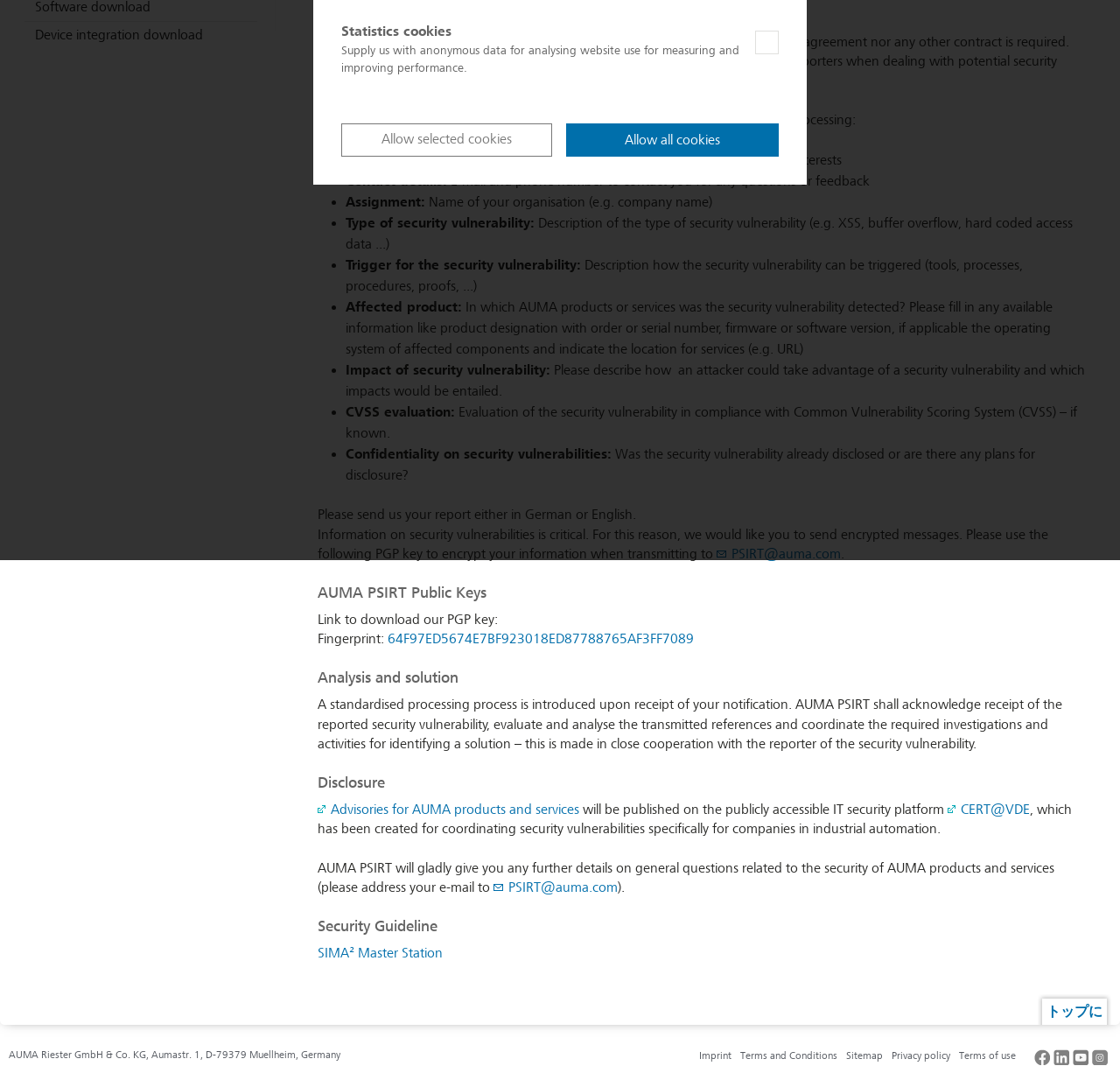Locate the bounding box coordinates of the UI element described by: "64F97ED5674E7BF923018ED87788765AF3FF7089". Provide the coordinates as four float numbers between 0 and 1, formatted as [left, top, right, bottom].

[0.346, 0.588, 0.619, 0.603]